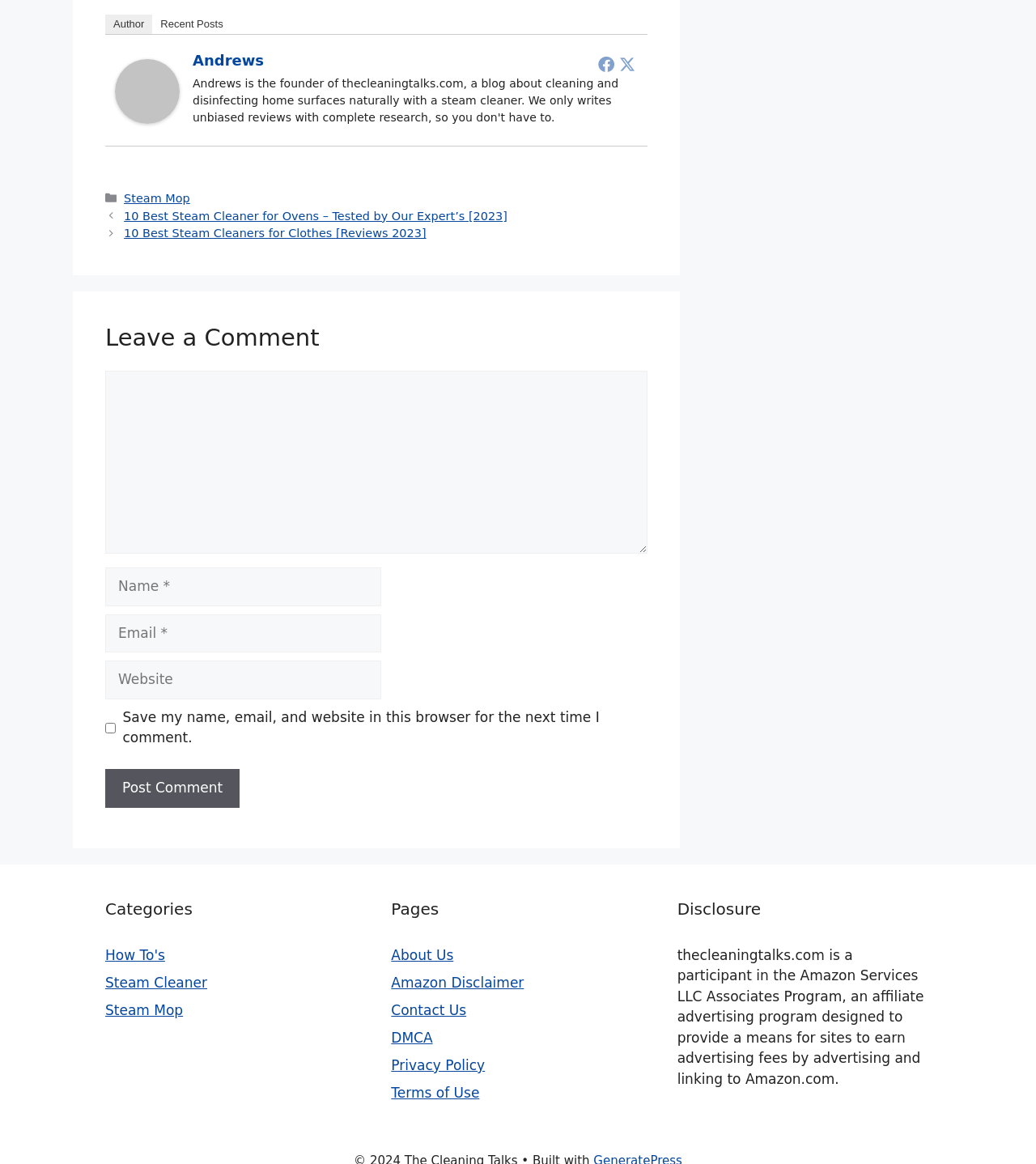How many posts are listed?
Provide a thorough and detailed answer to the question.

The posts are listed in the section with the navigation 'Posts' and bounding box coordinates [0.102, 0.179, 0.625, 0.209]. There are two links listed: '10 Best Steam Cleaner for Ovens – Tested by Our Expert’s [2023]' and '10 Best Steam Cleaners for Clothes [Reviews 2023]'.